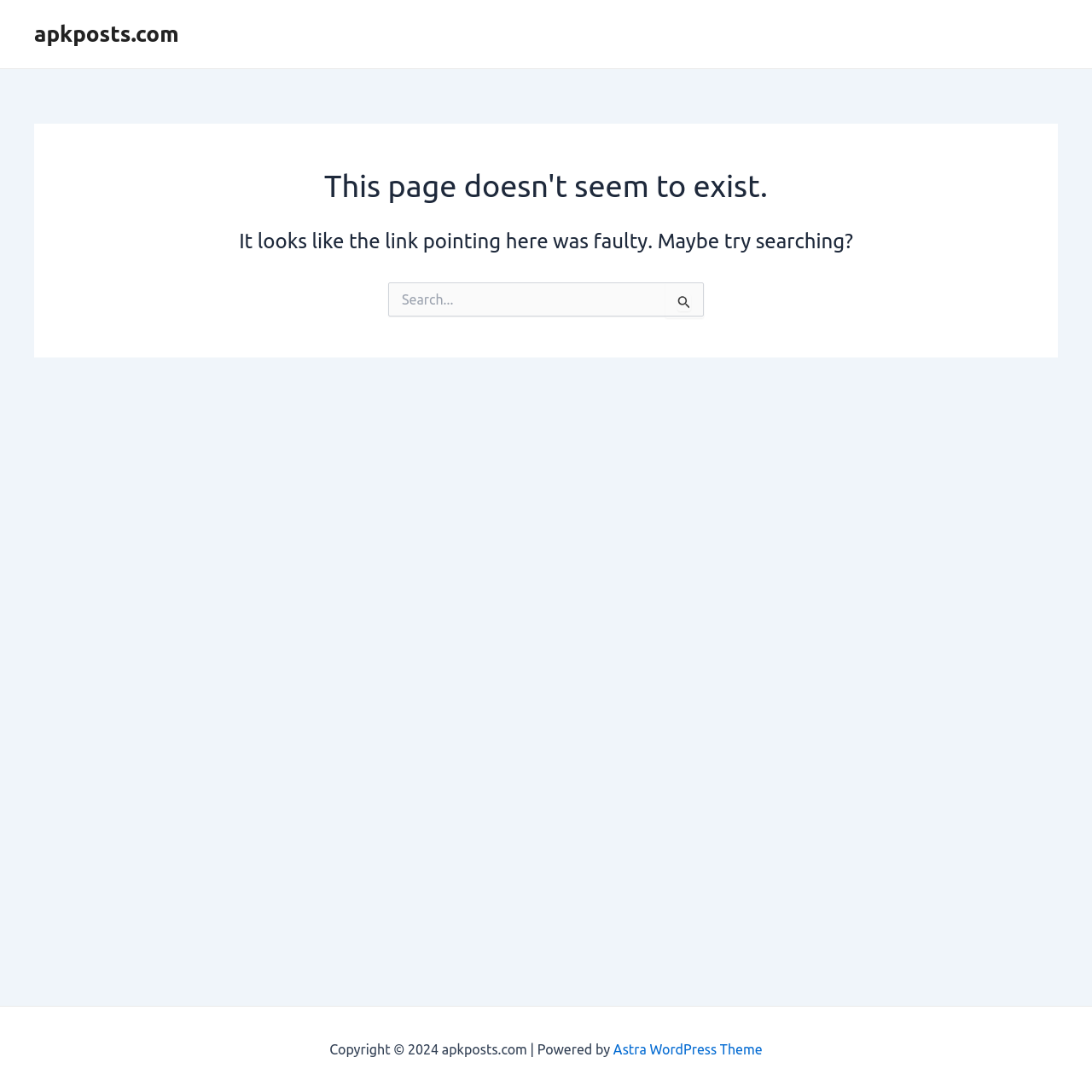Identify the bounding box of the HTML element described as: "parent_node: Search for: name="s" placeholder="Search..."".

[0.355, 0.258, 0.645, 0.29]